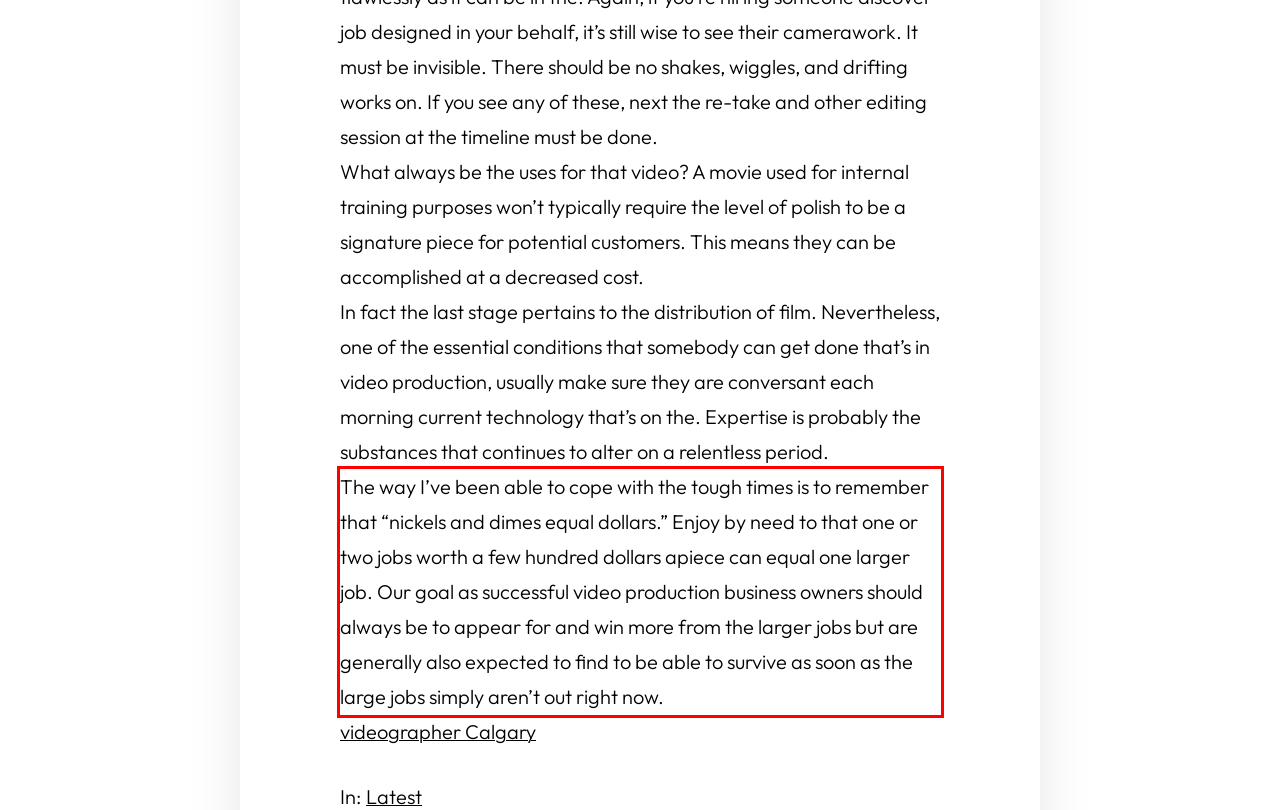Using OCR, extract the text content found within the red bounding box in the given webpage screenshot.

The way I’ve been able to cope with the tough times is to remember that “nickels and dimes equal dollars.” Enjoy by need to that one or two jobs worth a few hundred dollars apiece can equal one larger job. Our goal as successful video production business owners should always be to appear for and win more from the larger jobs but are generally also expected to find to be able to survive as soon as the large jobs simply aren’t out right now.